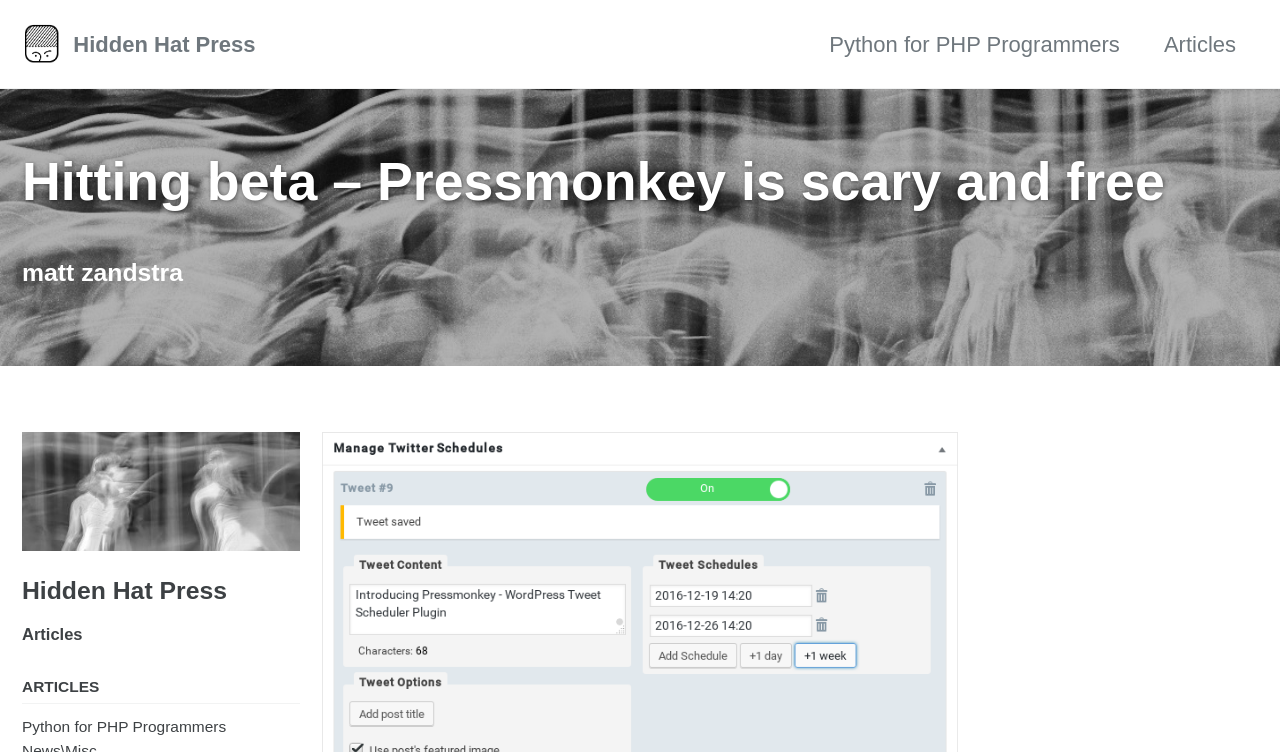Using the description: "Python for PHP Programmers", identify the bounding box of the corresponding UI element in the screenshot.

[0.648, 0.037, 0.875, 0.08]